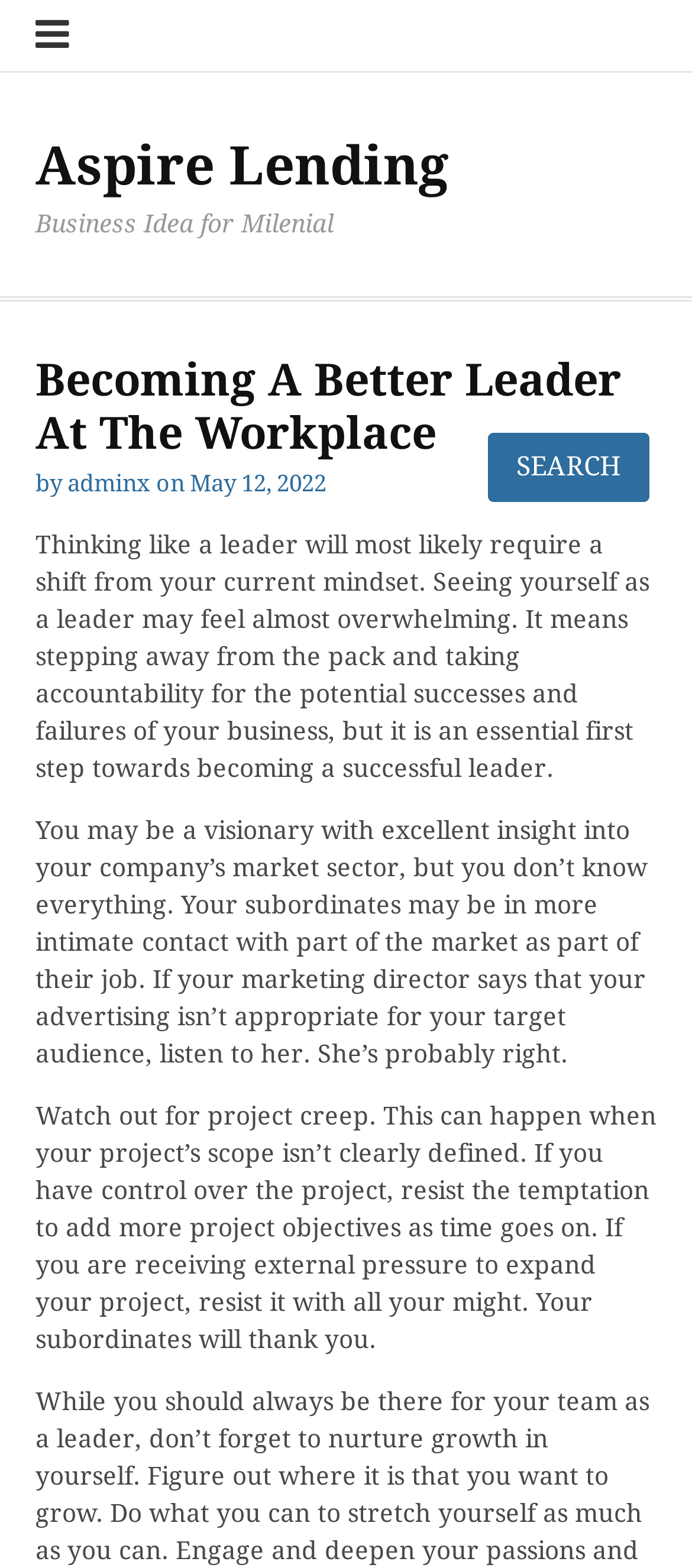Based on the element description: "parent_node: Sample Page", identify the bounding box coordinates for this UI element. The coordinates must be four float numbers between 0 and 1, listed as [left, top, right, bottom].

[0.051, 0.009, 0.1, 0.035]